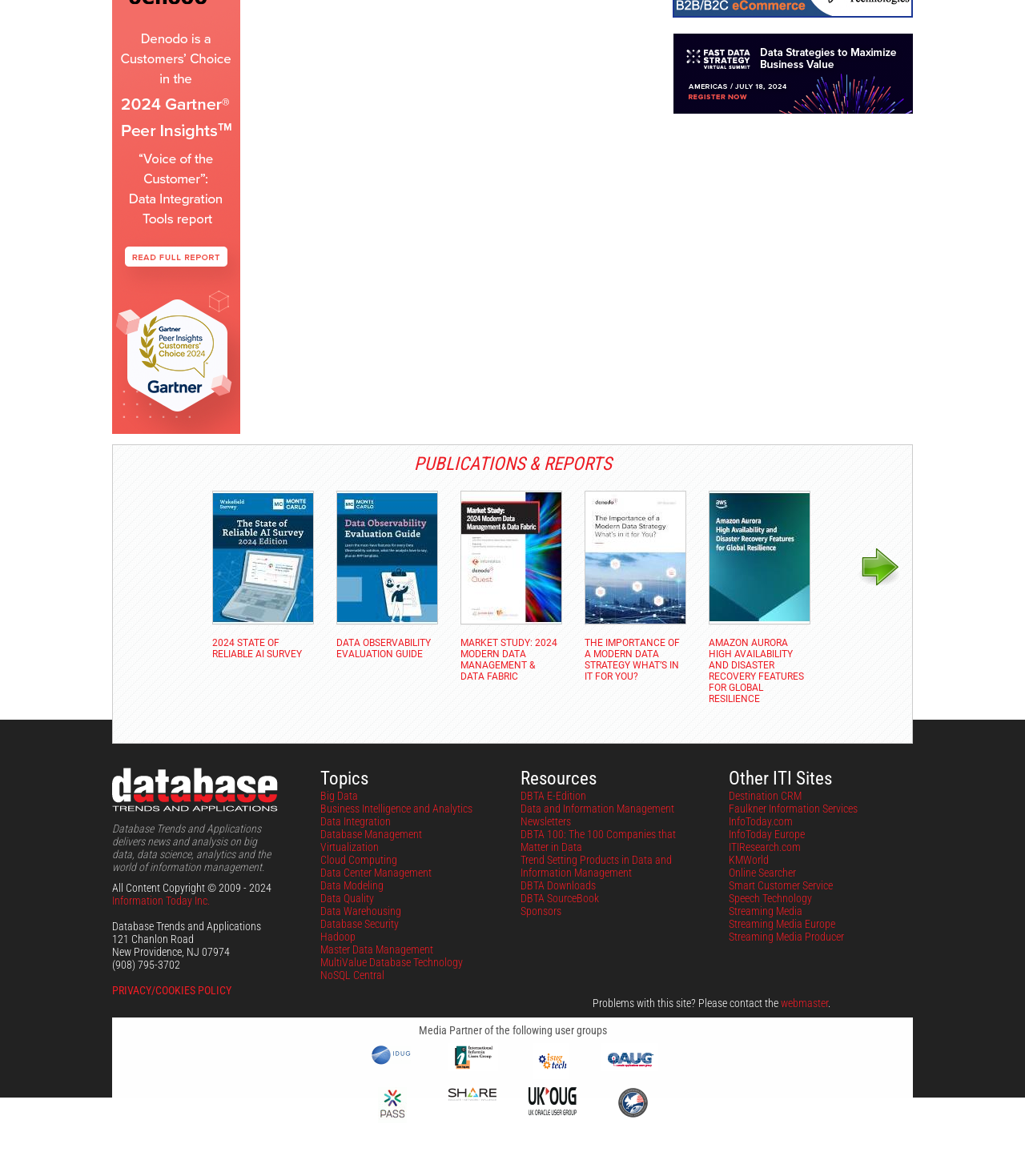What is the purpose of the section with links like 'Big Data' and 'Cloud Computing'?
Use the image to give a comprehensive and detailed response to the question.

I found the purpose by looking at the StaticText element with the text 'Topics' which is located above the links, suggesting that this section is for categorizing topics.